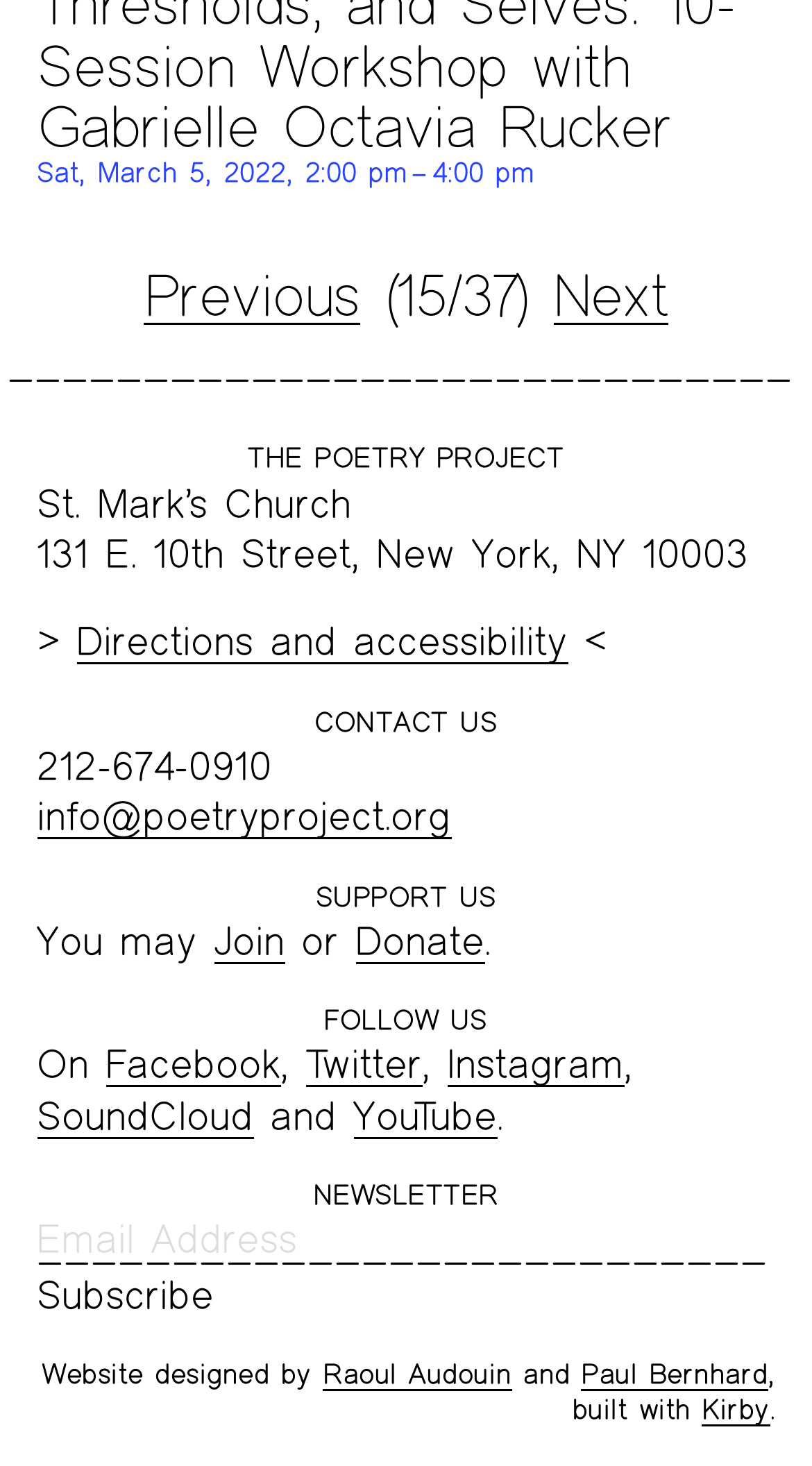Please give a one-word or short phrase response to the following question: 
What social media platforms can I follow The Poetry Project on?

Facebook, Twitter, Instagram, SoundCloud, and YouTube